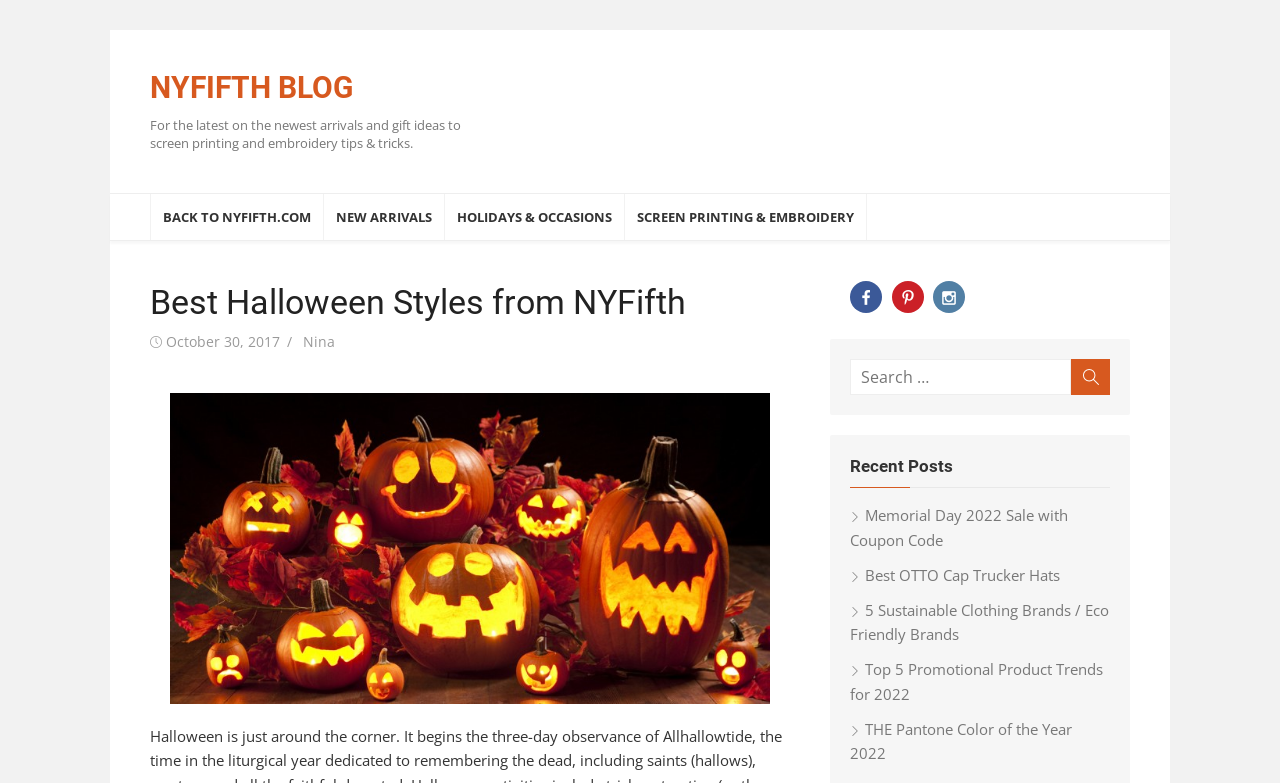Given the element description: "COVID-19 Coronavirus Supply Information", predict the bounding box coordinates of the UI element it refers to, using four float numbers between 0 and 1, i.e., [left, top, right, bottom].

None